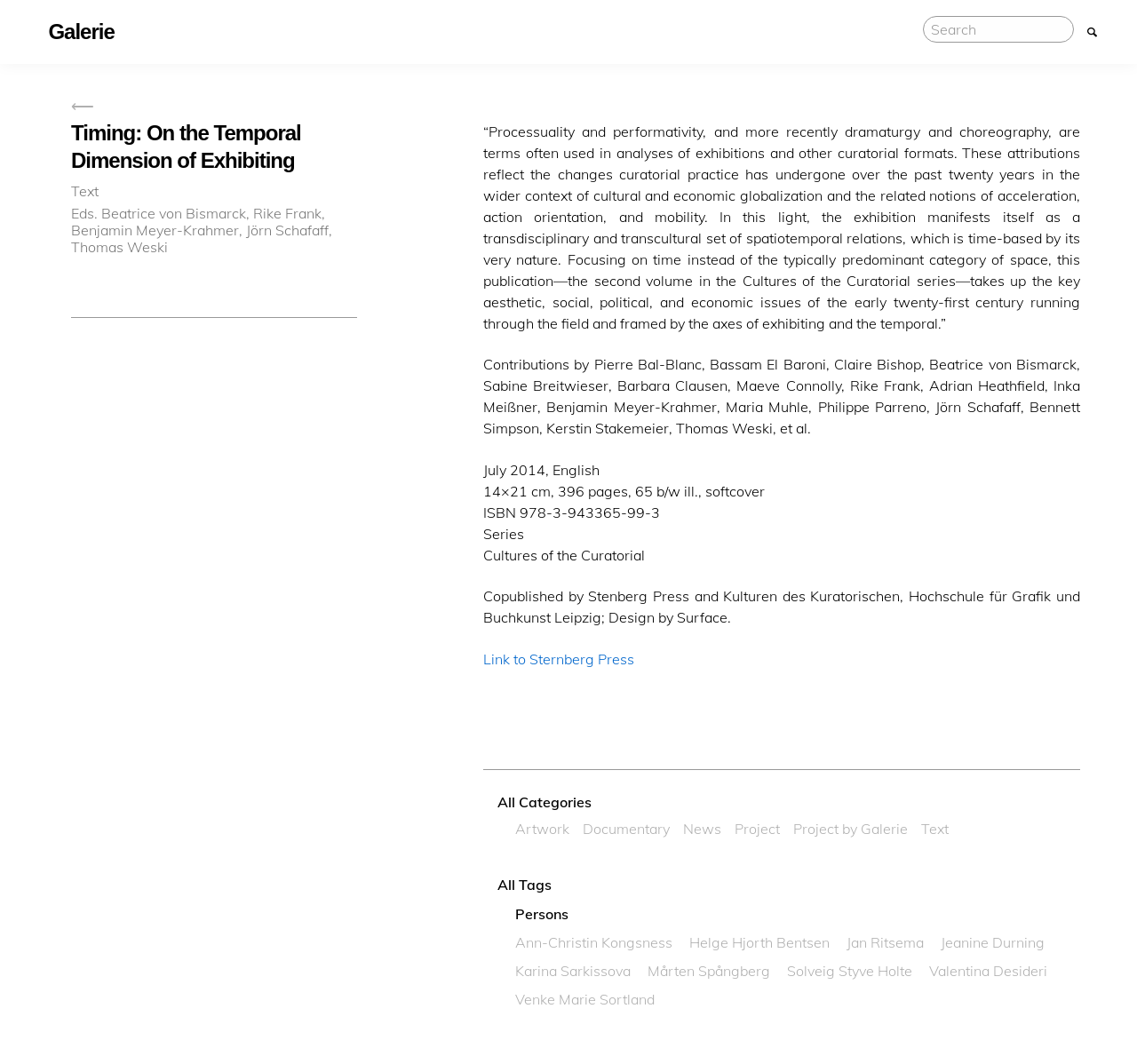Please locate the bounding box coordinates of the element that needs to be clicked to achieve the following instruction: "View Galerie". The coordinates should be four float numbers between 0 and 1, i.e., [left, top, right, bottom].

[0.031, 0.024, 0.112, 0.04]